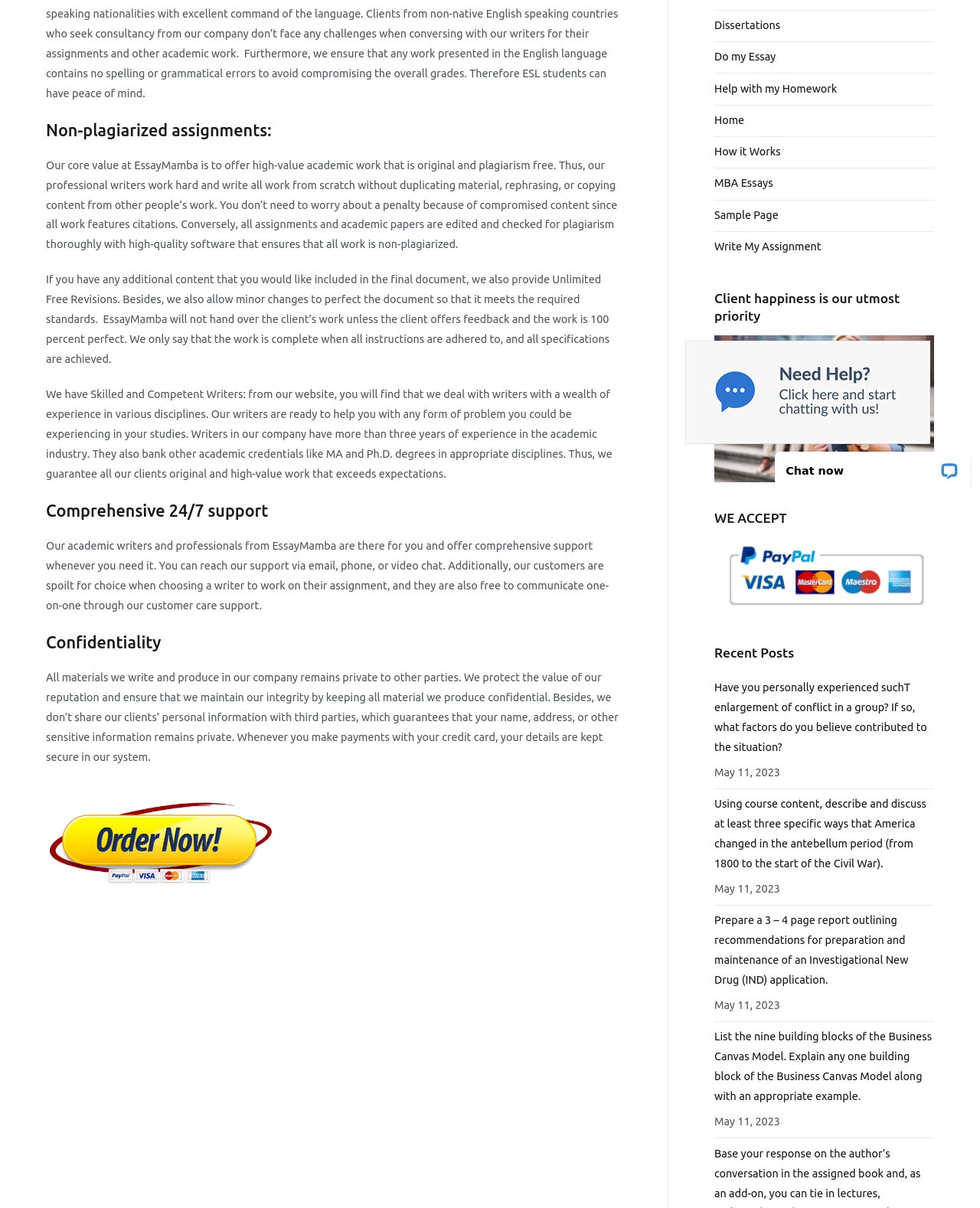Determine the bounding box for the HTML element described here: "Dissertations". The coordinates should be given as [left, top, right, bottom] with each number being a float between 0 and 1.

[0.729, 0.009, 0.796, 0.034]